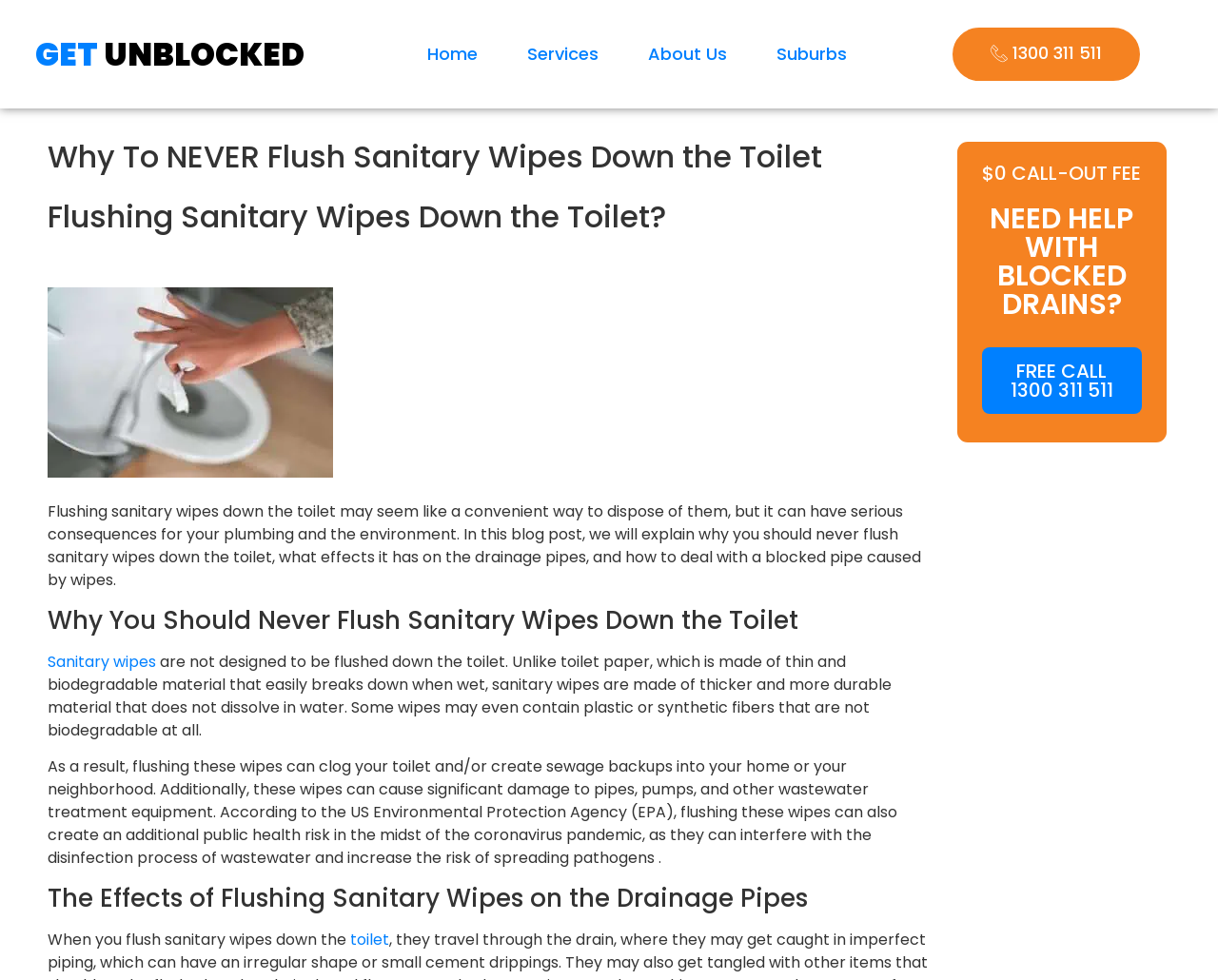Find the bounding box coordinates of the UI element according to this description: "Free Call1300 311 511".

[0.806, 0.354, 0.937, 0.422]